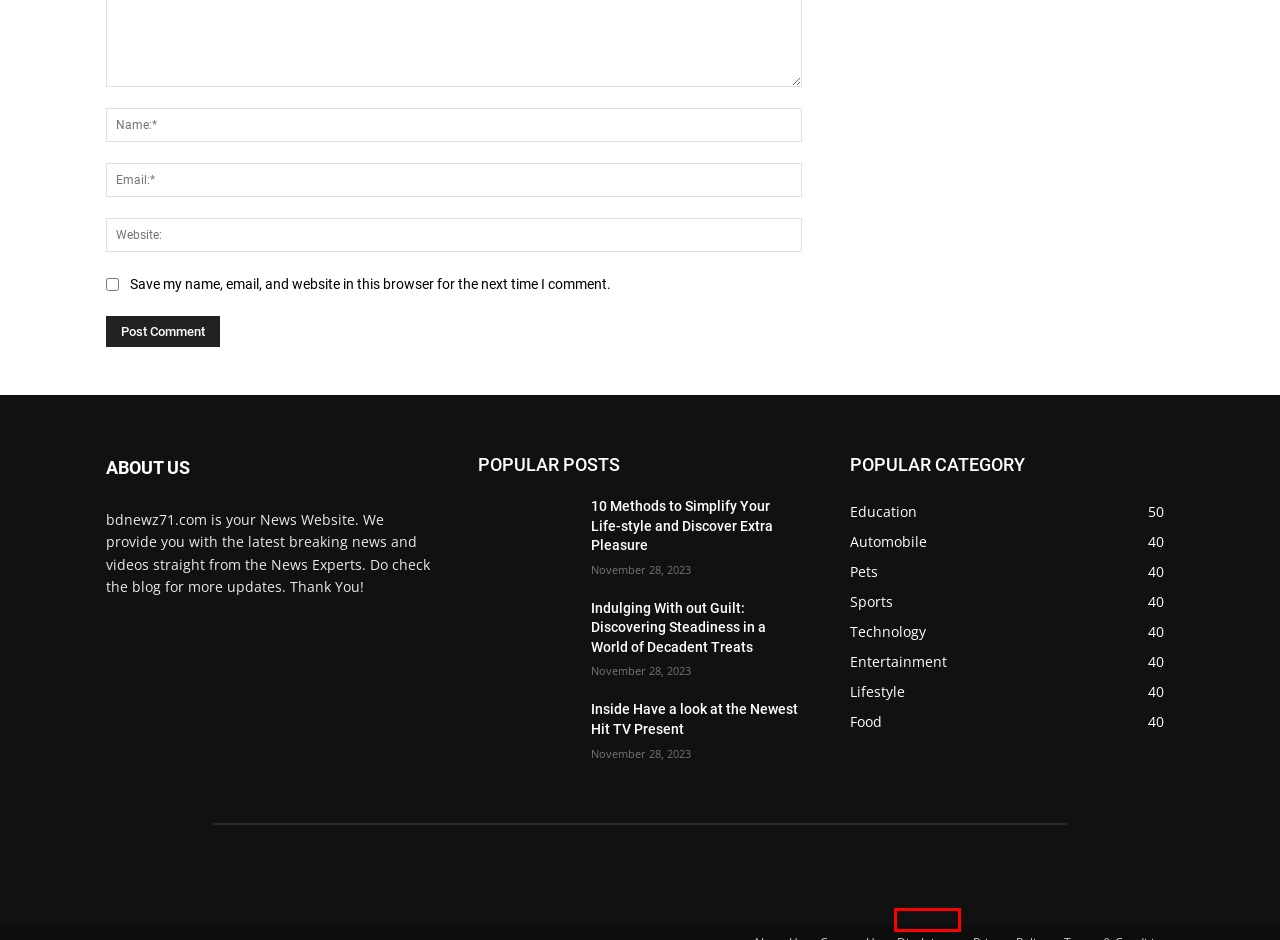Inspect the provided webpage screenshot, concentrating on the element within the red bounding box. Select the description that best represents the new webpage after you click the highlighted element. Here are the candidates:
A. Privacy Policy - My Blog
B. Business Archives - My Blog
C. Disclaimer - My Blog
D. Terms & Conditions - My Blog
E. Contact Us - My Blog
F. Reimagining Schooling: Exploring Different Education Fashions - My Blog
G. Fairness in Schooling: Addressing the Alternative Hole - My Blog
H. About Us - My Blog

C